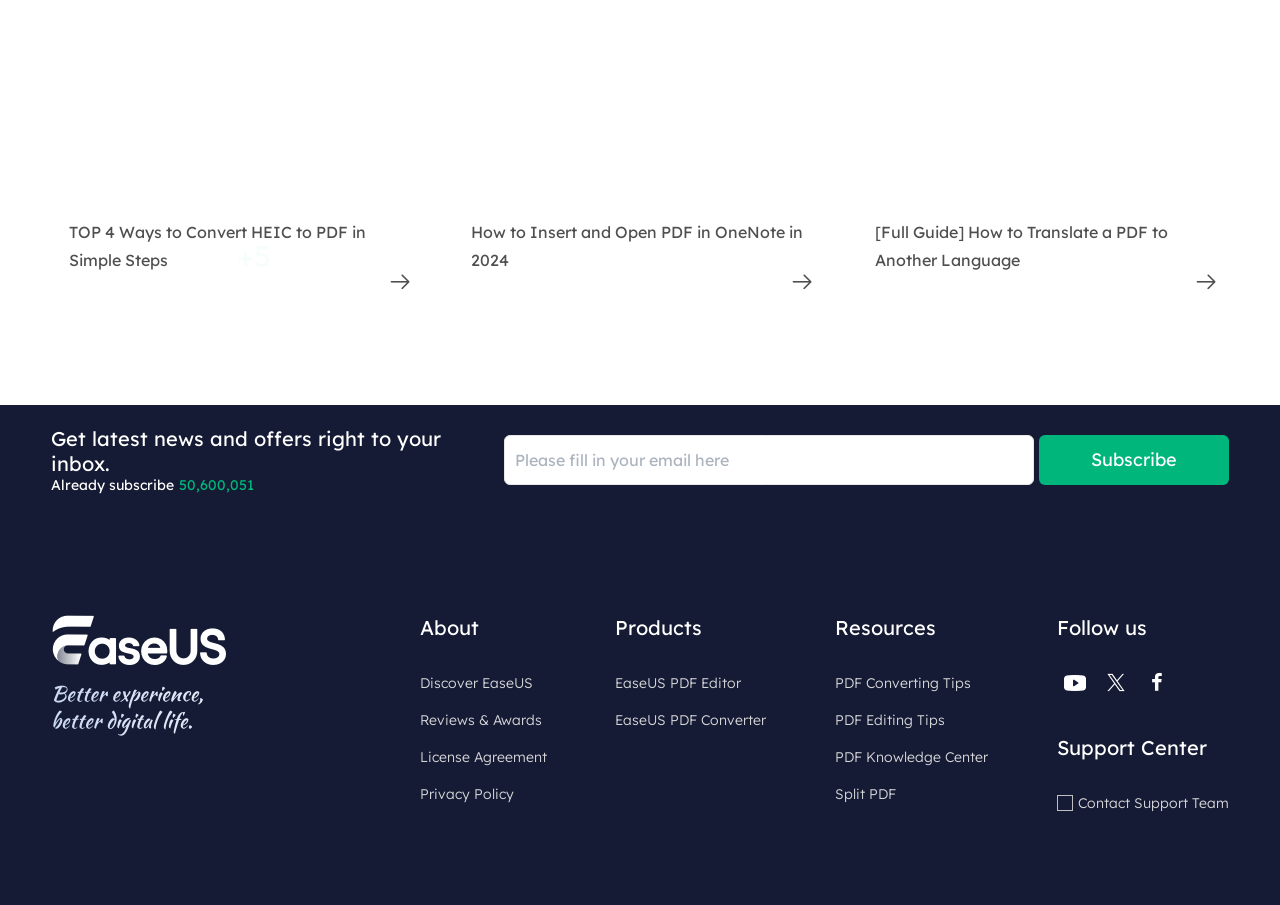Could you indicate the bounding box coordinates of the region to click in order to complete this instruction: "Learn how to convert HEIC to PDF".

[0.054, 0.245, 0.286, 0.298]